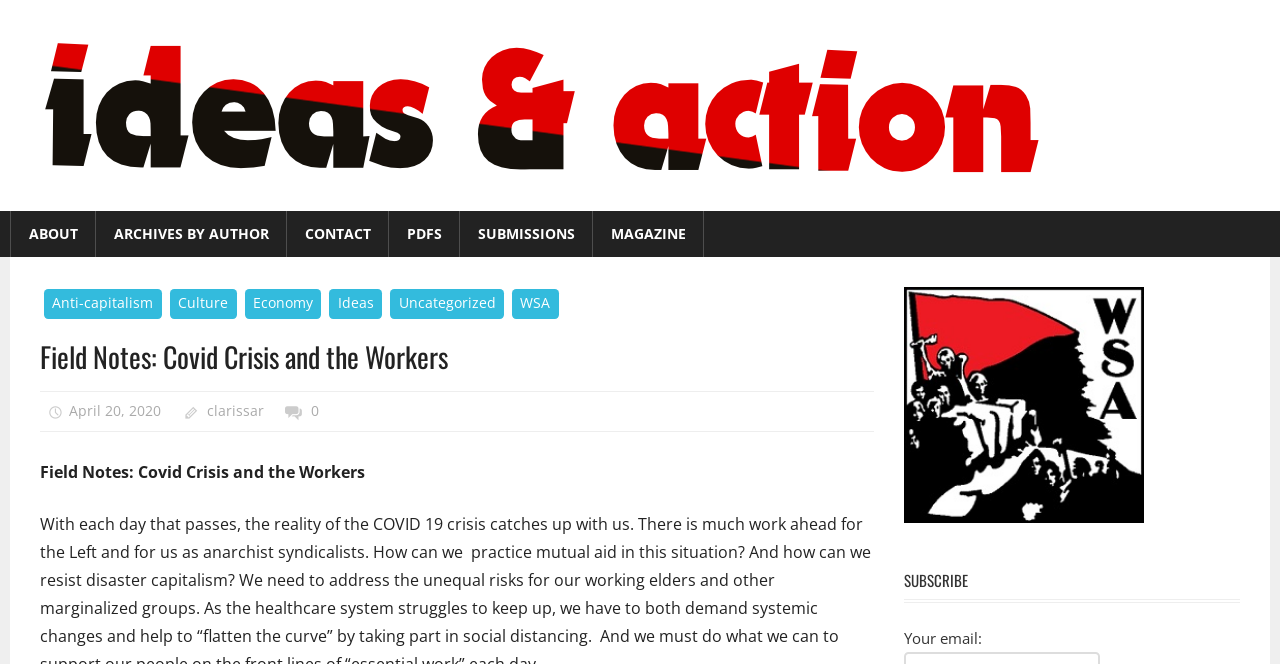Please examine the image and provide a detailed answer to the question: What is the name of the organization associated with this website?

The name of the organization associated with this website can be found in the footer section of the webpage, where it is written as 'Worker Solidarity Alliance - From Self Managed Movements to a Self-Managed Society.' This is likely the name of the organization that publishes the articles on this website.